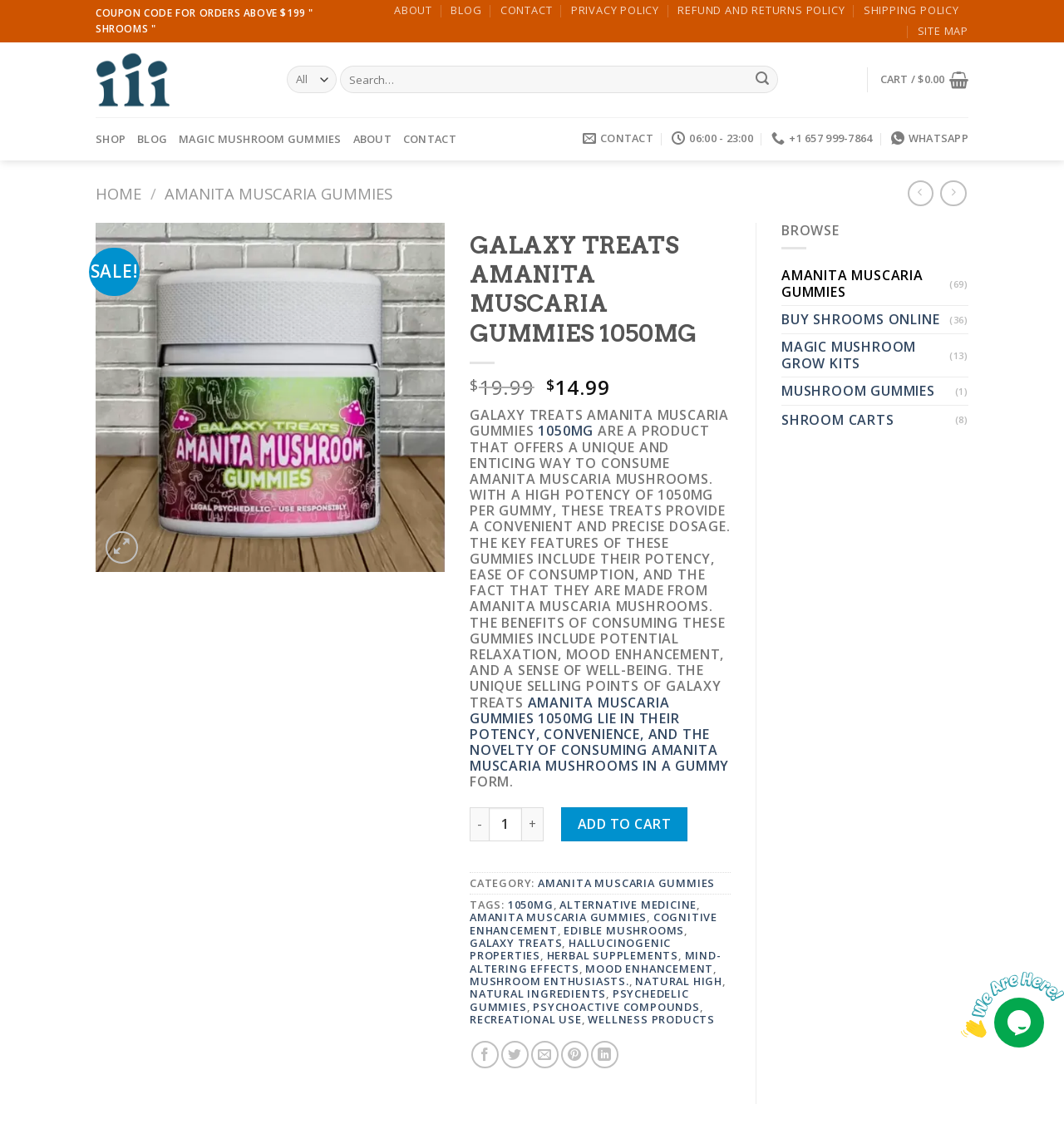Please find the bounding box coordinates of the element that needs to be clicked to perform the following instruction: "Change product quantity". The bounding box coordinates should be four float numbers between 0 and 1, represented as [left, top, right, bottom].

[0.459, 0.715, 0.491, 0.745]